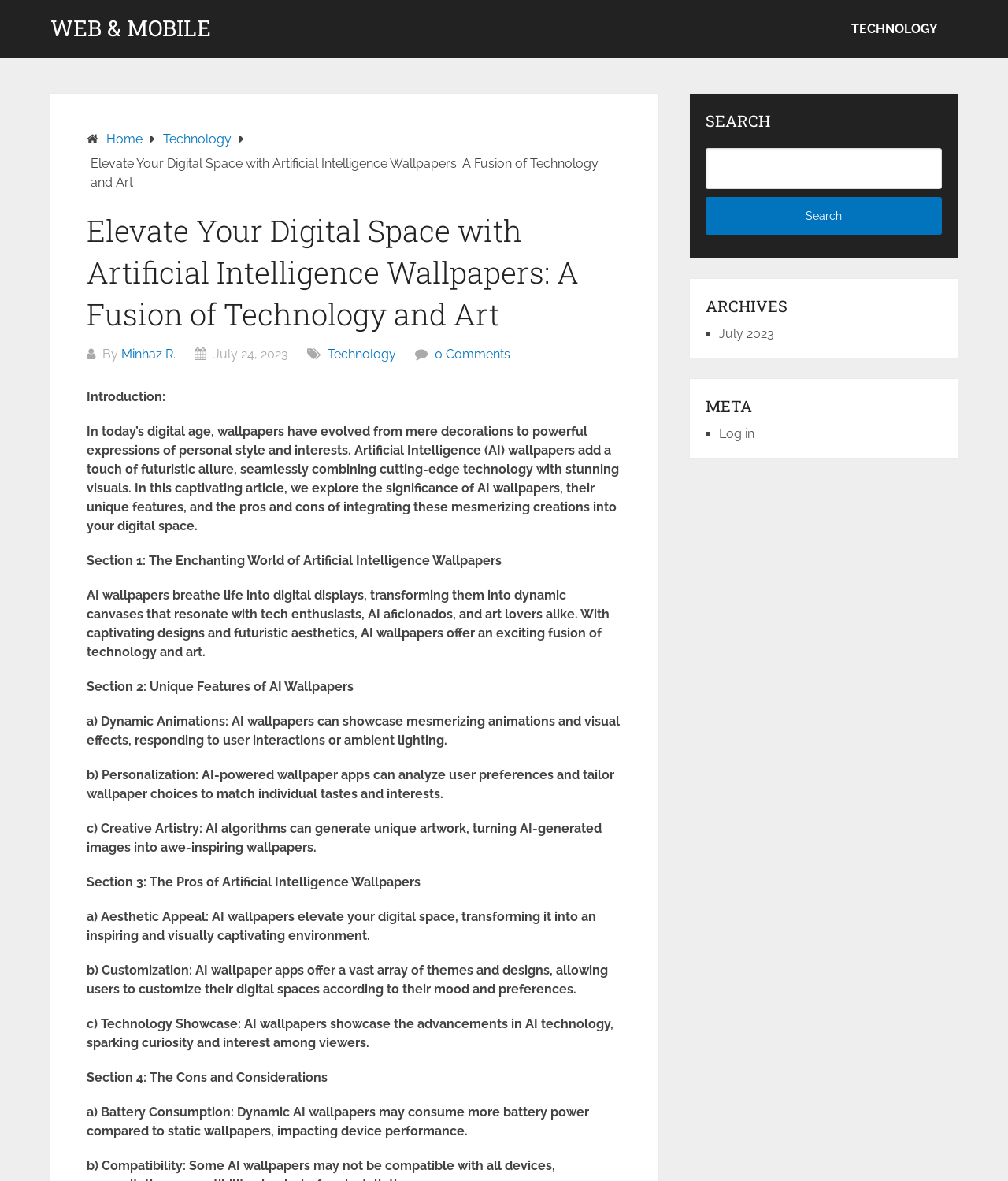Determine the title of the webpage and give its text content.

Elevate Your Digital Space with Artificial Intelligence Wallpapers: A Fusion of Technology and Art